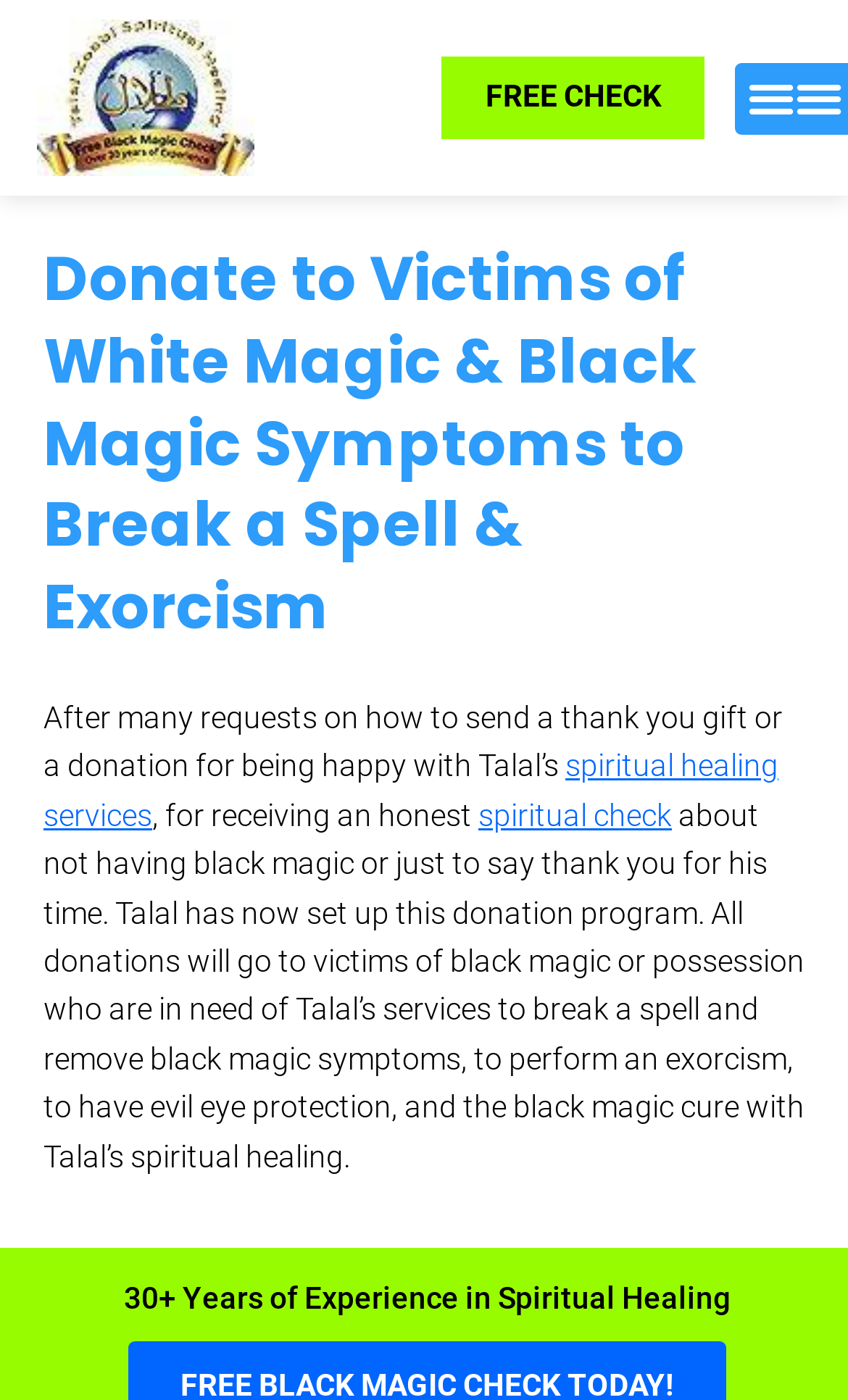Provide a brief response in the form of a single word or phrase:
What is the purpose of the donation program?

Help victims of black magic